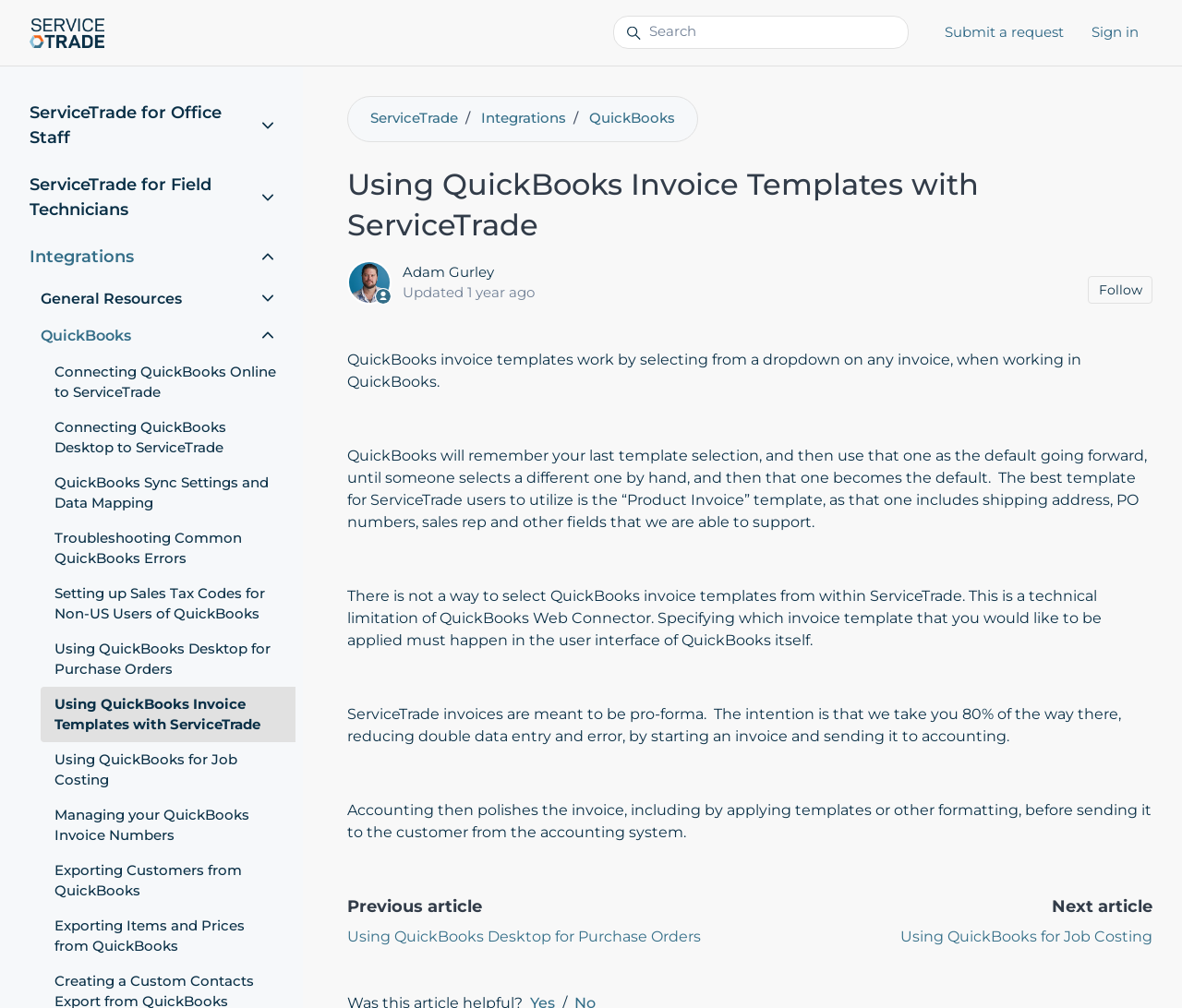What is the purpose of QuickBooks invoice templates?
Look at the image and respond to the question as thoroughly as possible.

According to the webpage, ServiceTrade invoices are meant to be pro-forma, and the intention is that they take the user 80% of the way there, reducing double data entry and error, by starting an invoice and sending it to accounting. Then, accounting polishes the invoice, including by applying templates or other formatting, before sending it to the customer from the accounting system.